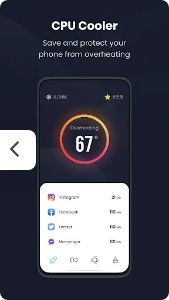Respond with a single word or phrase to the following question:
What is the purpose of the 'CPU Cooler' tool?

To manage phone temperature